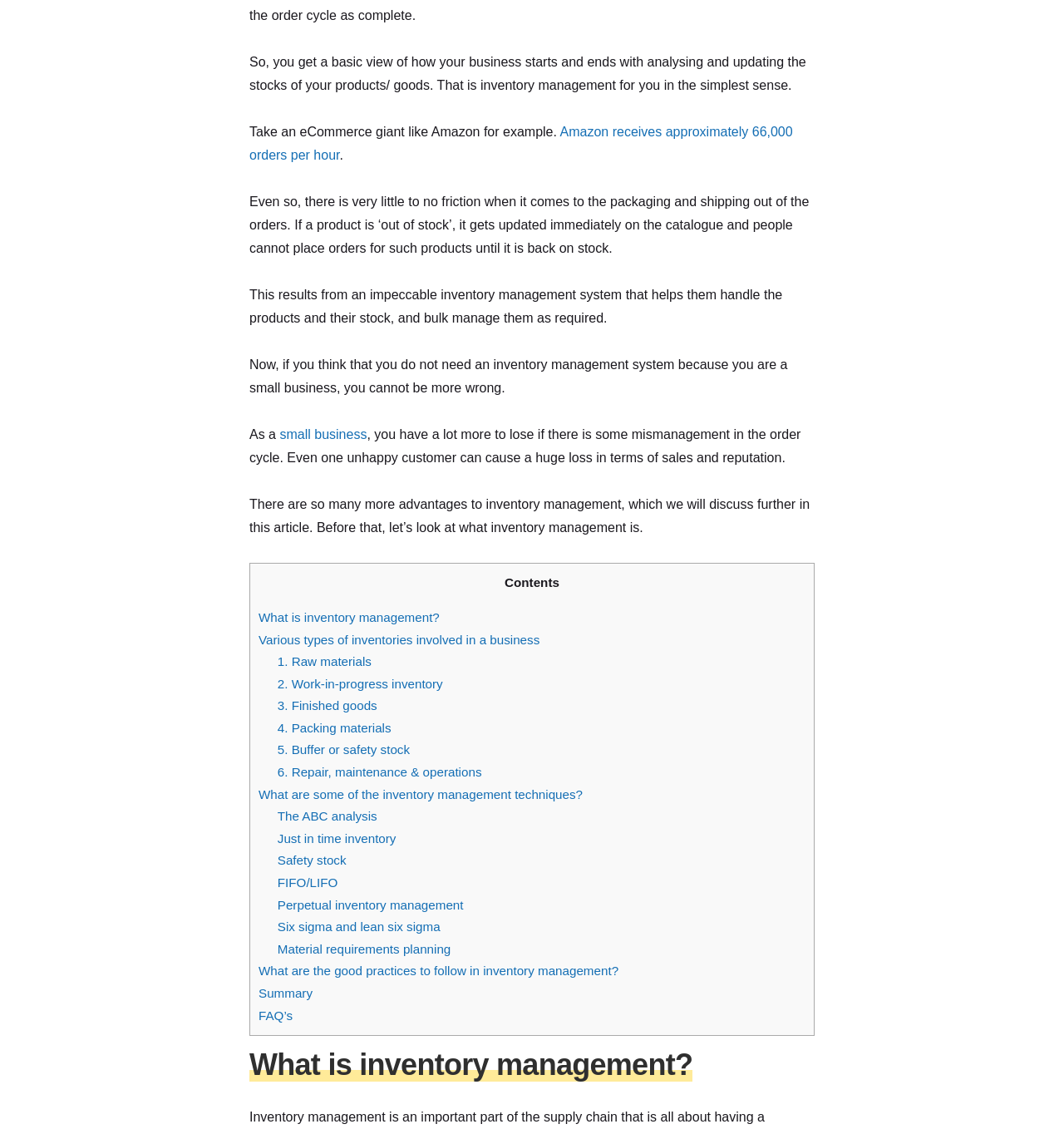Please identify the bounding box coordinates of the element that needs to be clicked to execute the following command: "Check 'FAQ’s'". Provide the bounding box using four float numbers between 0 and 1, formatted as [left, top, right, bottom].

[0.243, 0.893, 0.275, 0.905]